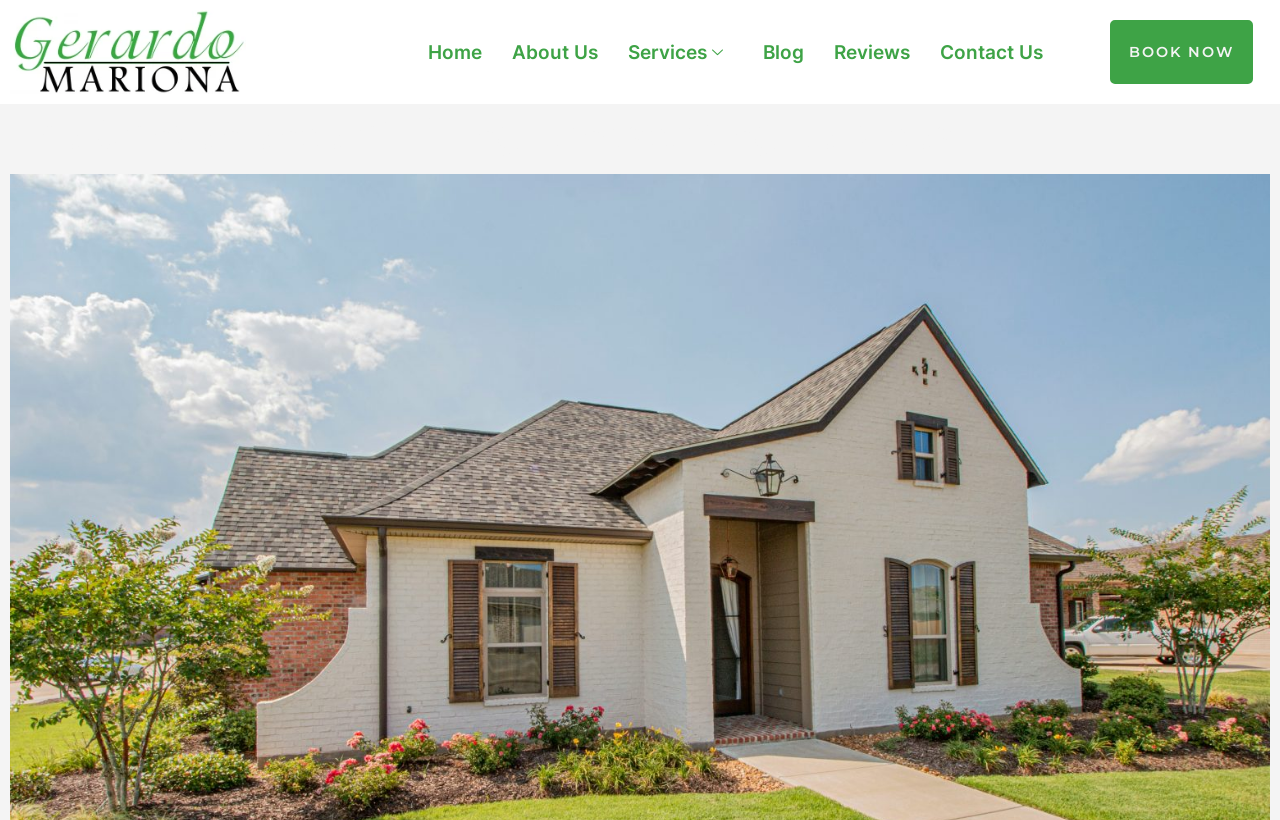Please respond to the question with a concise word or phrase:
Where is the 'BOOK NOW' button located?

Top right